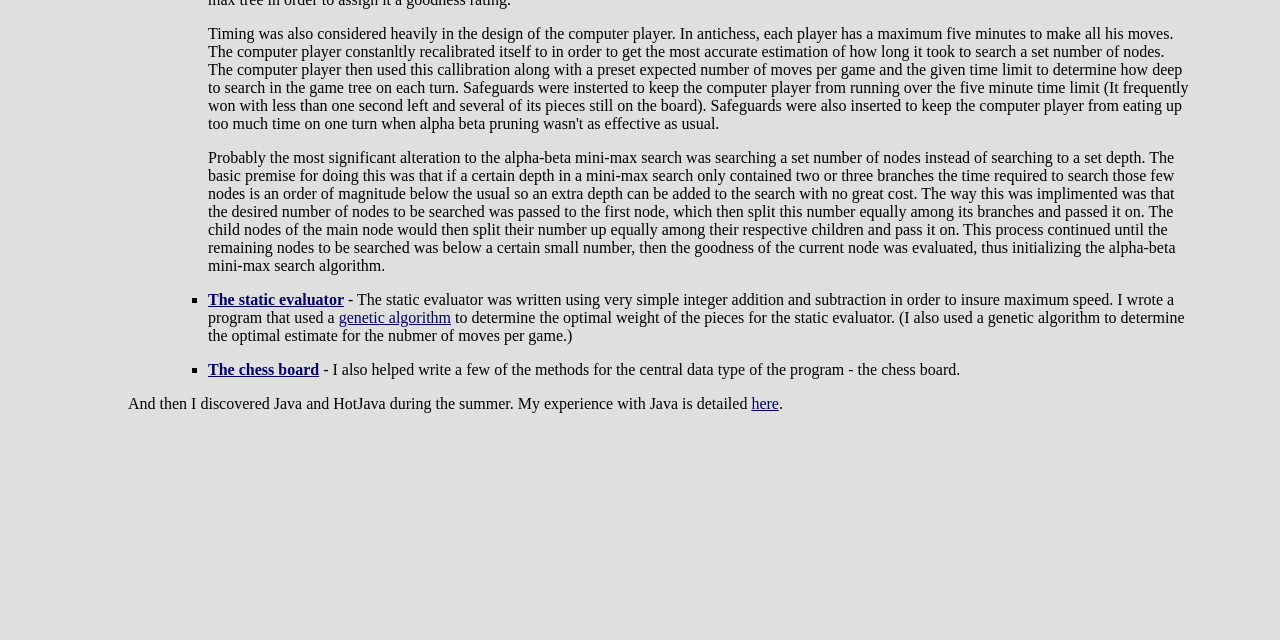From the webpage screenshot, identify the region described by Share on Google+. Provide the bounding box coordinates as (top-left x, top-left y, bottom-right x, bottom-right y), with each value being a floating point number between 0 and 1.

None